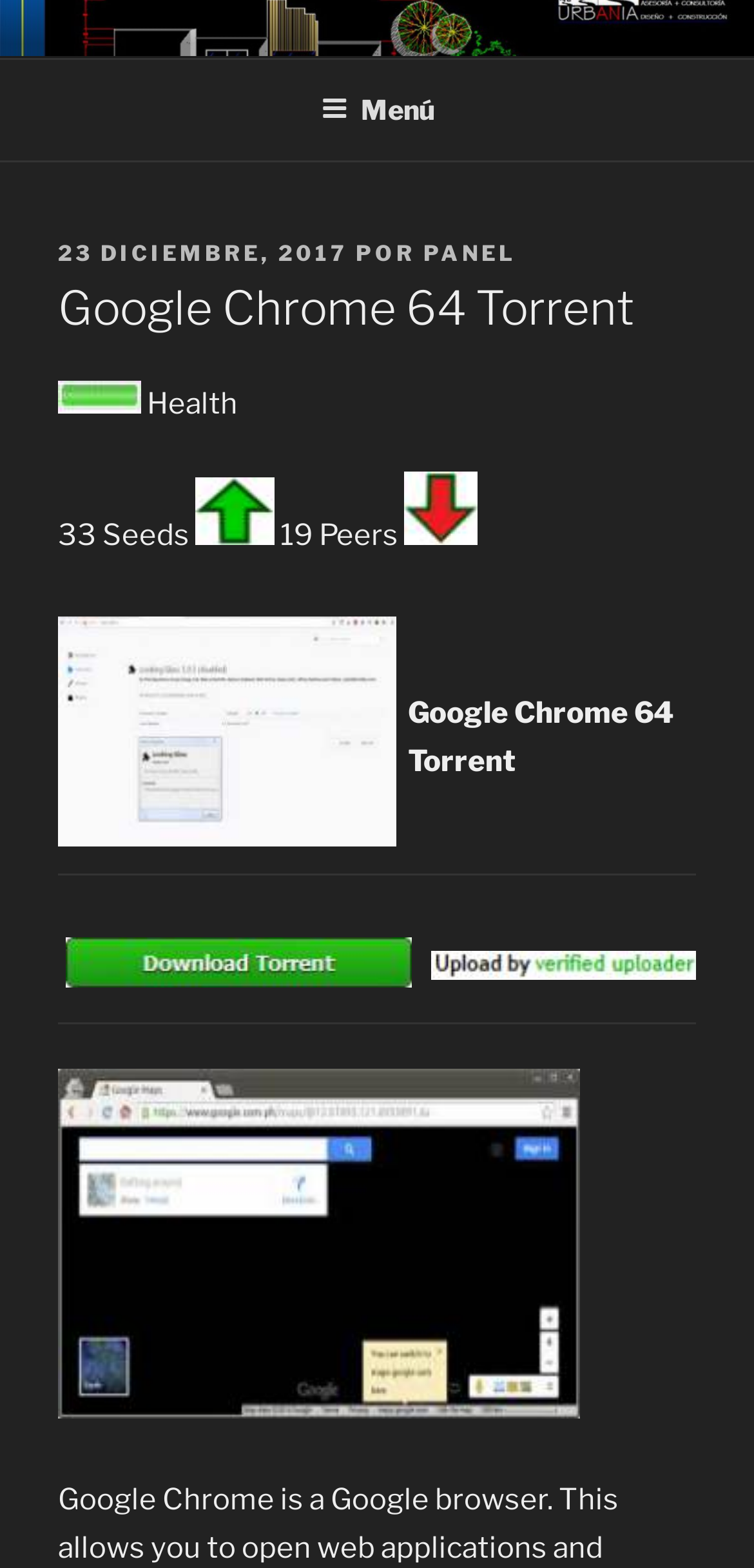What is the name of the software being discussed?
Using the image, give a concise answer in the form of a single word or short phrase.

Google Chrome 64